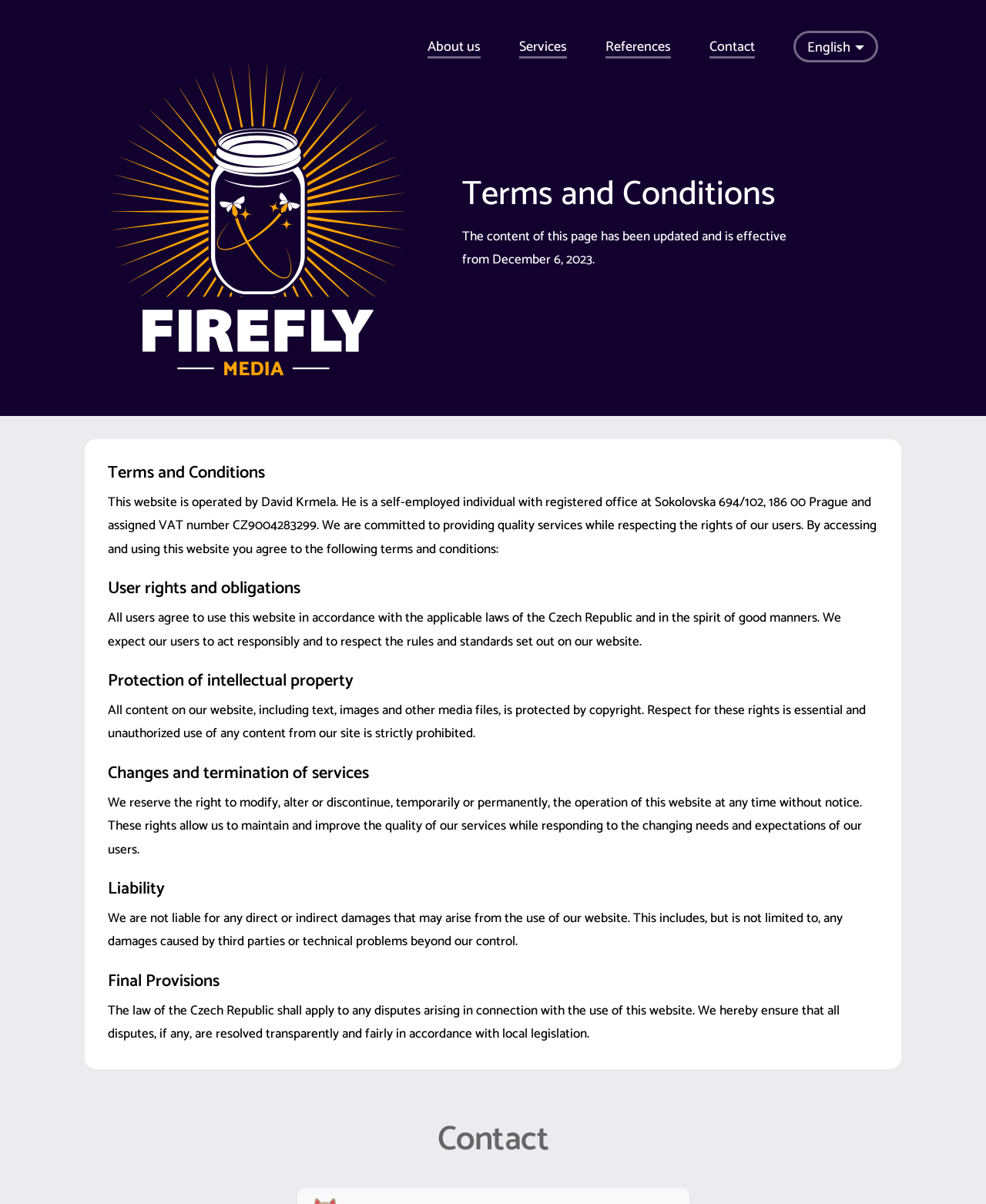Locate and extract the text of the main heading on the webpage.

Terms and Conditions